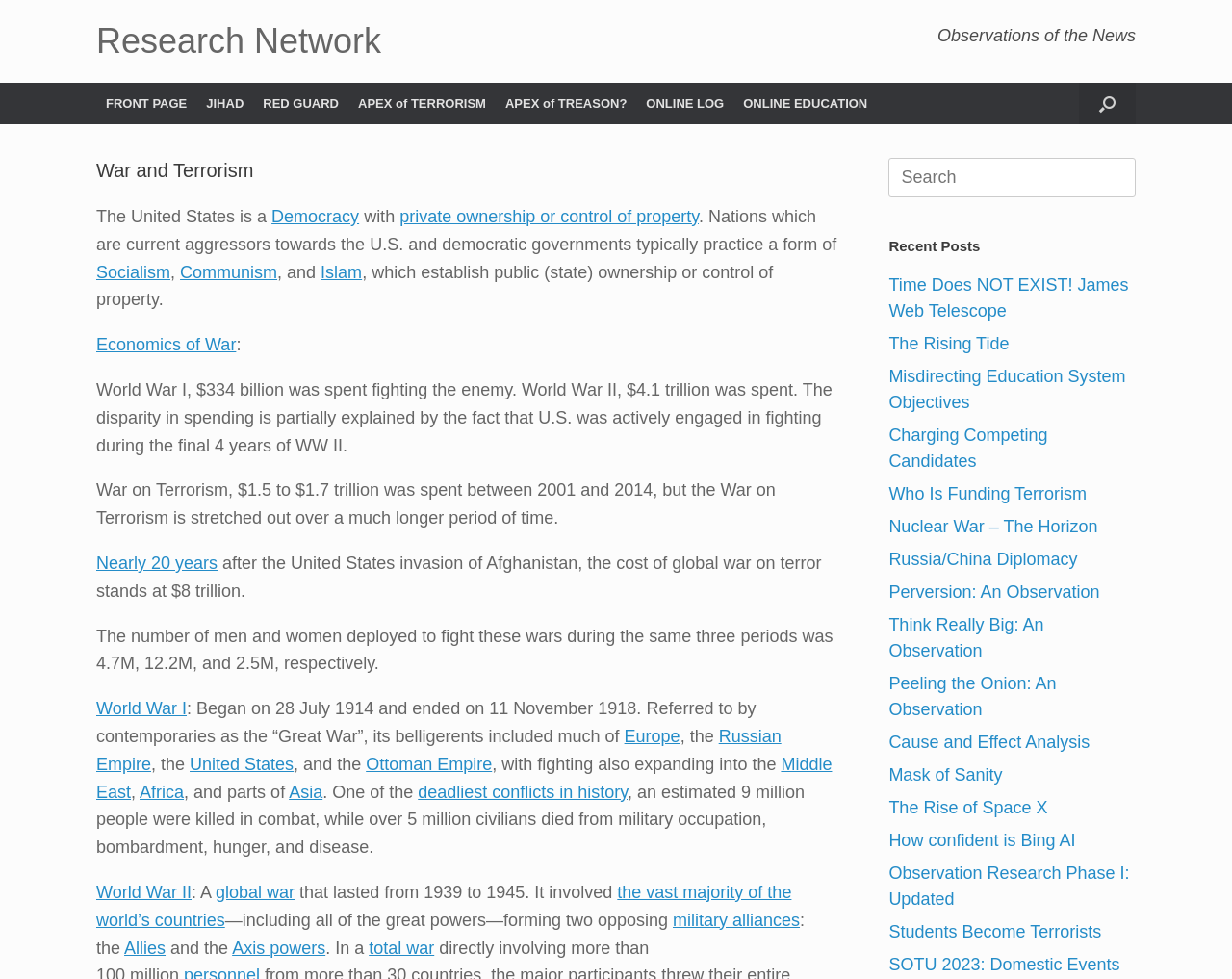How many men and women were deployed to fight in World War I?
Use the information from the screenshot to give a comprehensive response to the question.

The number of men and women deployed to fight in World War I can be found in the text on the webpage, which states 'The number of men and women deployed to fight these wars during the same three periods was 4.7M, 12.2M, and 2.5M, respectively.' This information is provided in the context of discussing the military personnel involved in different wars.